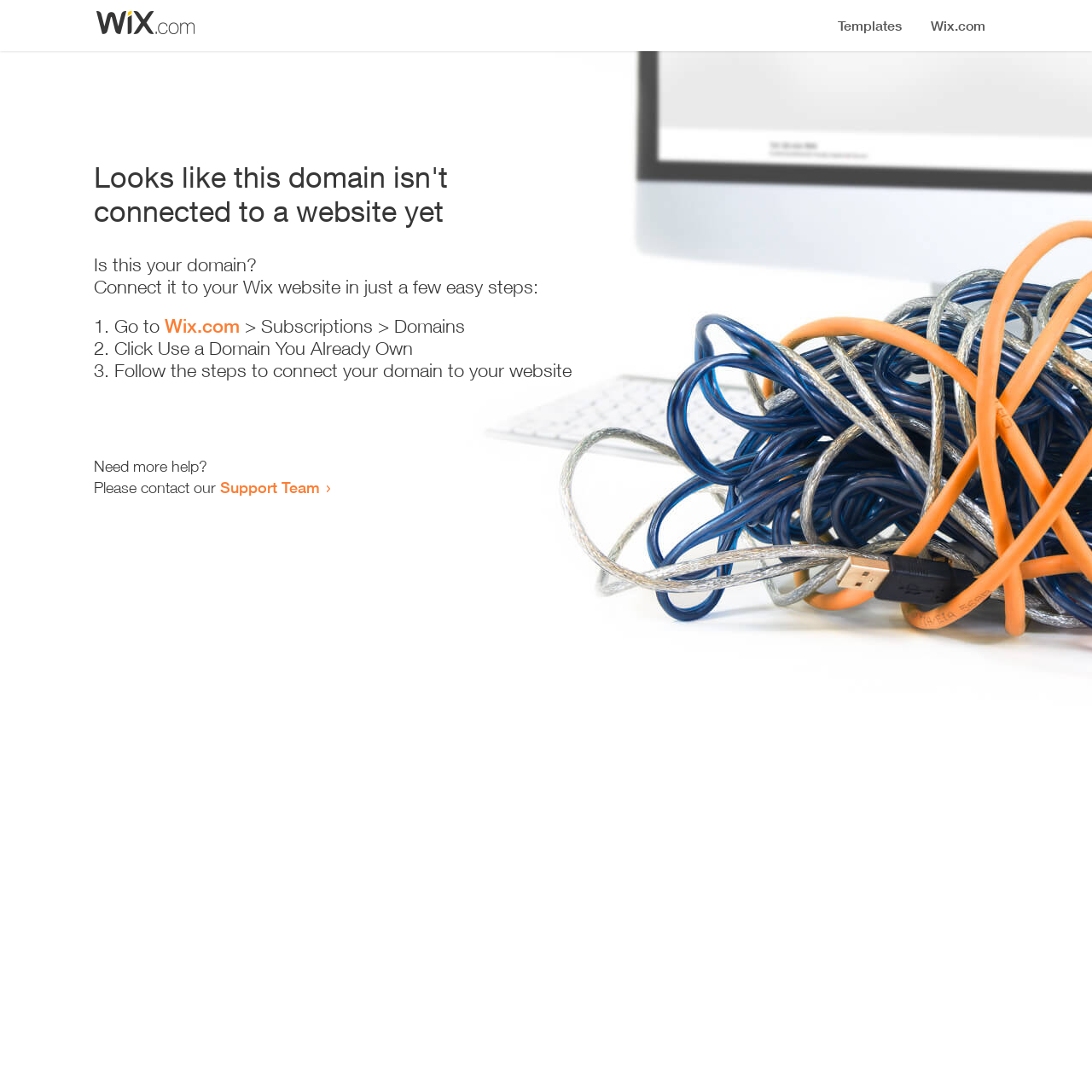Locate the bounding box for the described UI element: "Support Team". Ensure the coordinates are four float numbers between 0 and 1, formatted as [left, top, right, bottom].

[0.202, 0.438, 0.293, 0.455]